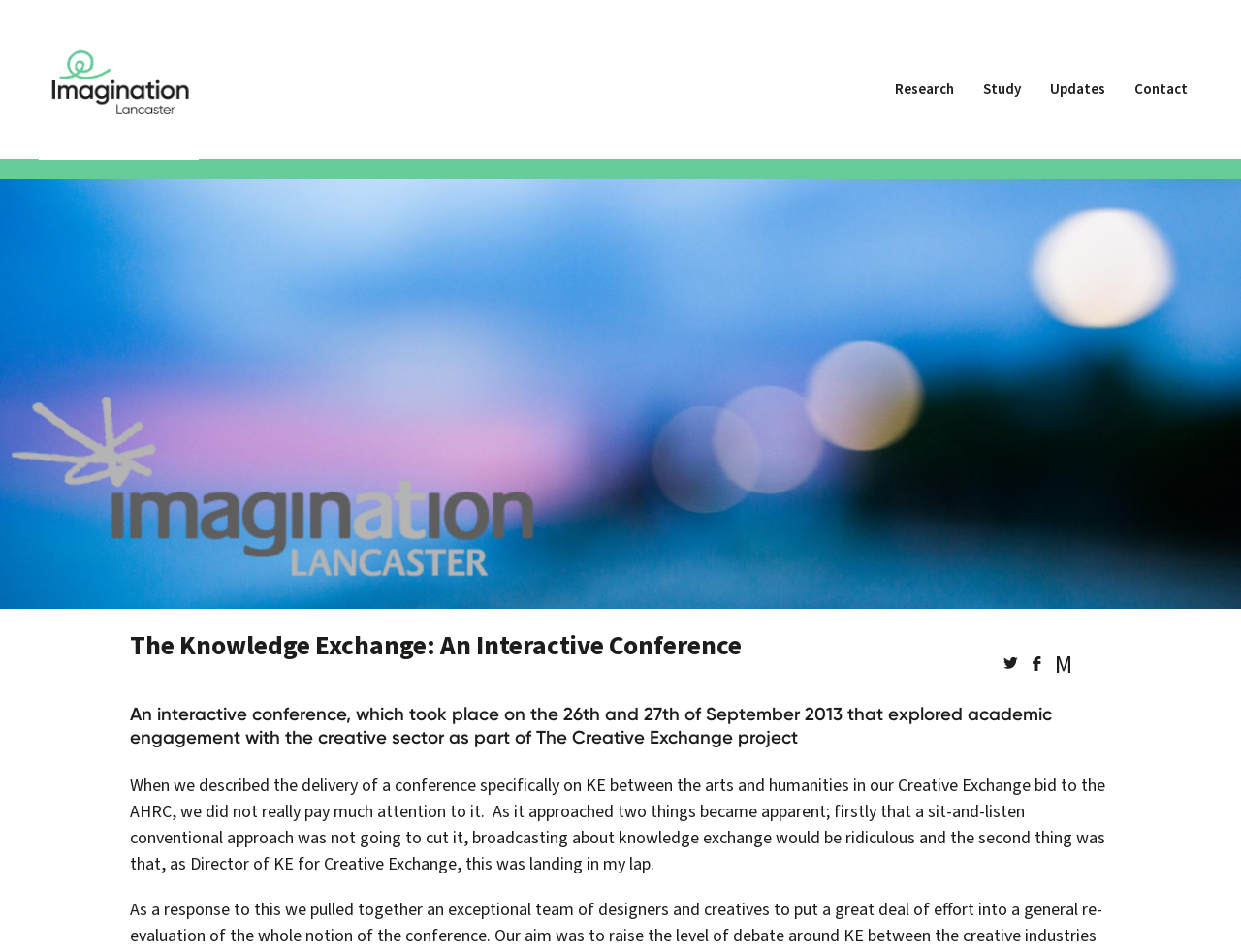Predict the bounding box coordinates of the area that should be clicked to accomplish the following instruction: "Check Updates". The bounding box coordinates should consist of four float numbers between 0 and 1, i.e., [left, top, right, bottom].

[0.834, 0.084, 0.902, 0.106]